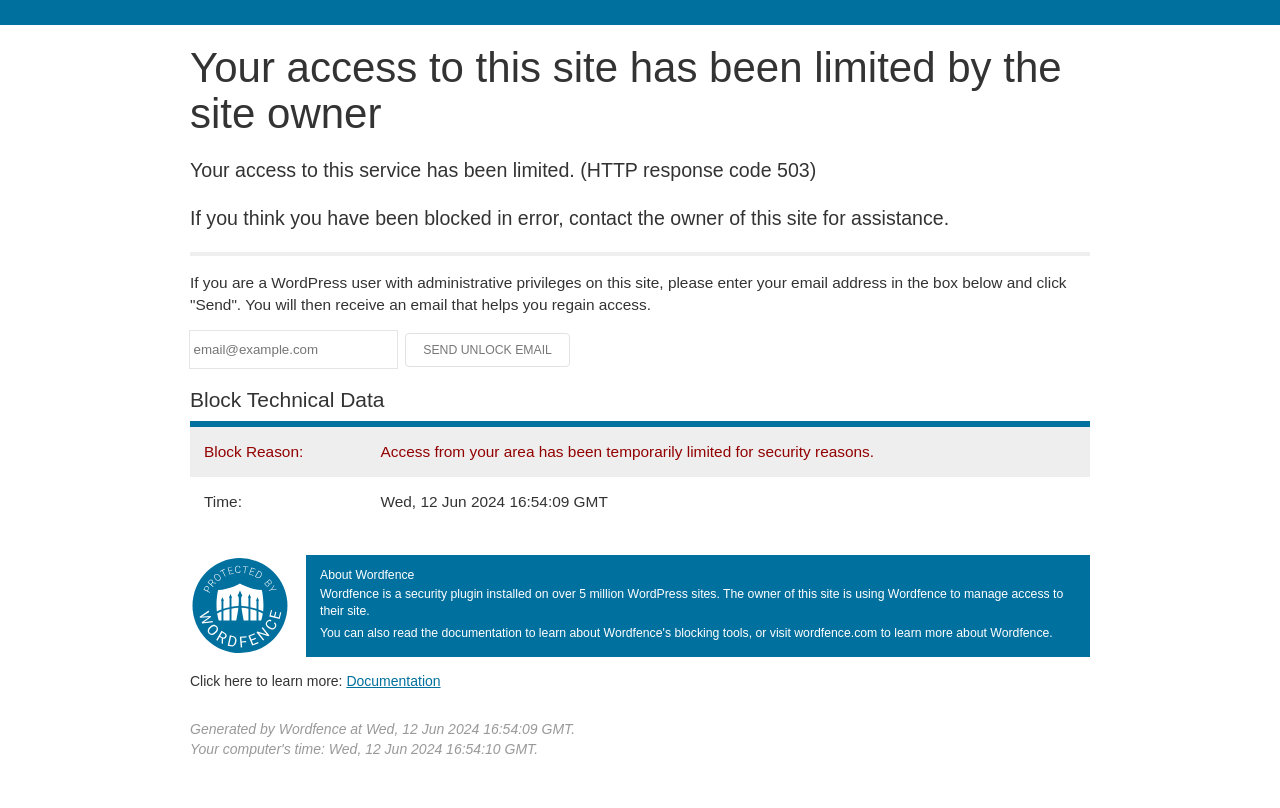Find the bounding box coordinates for the HTML element specified by: "Data privacy".

None